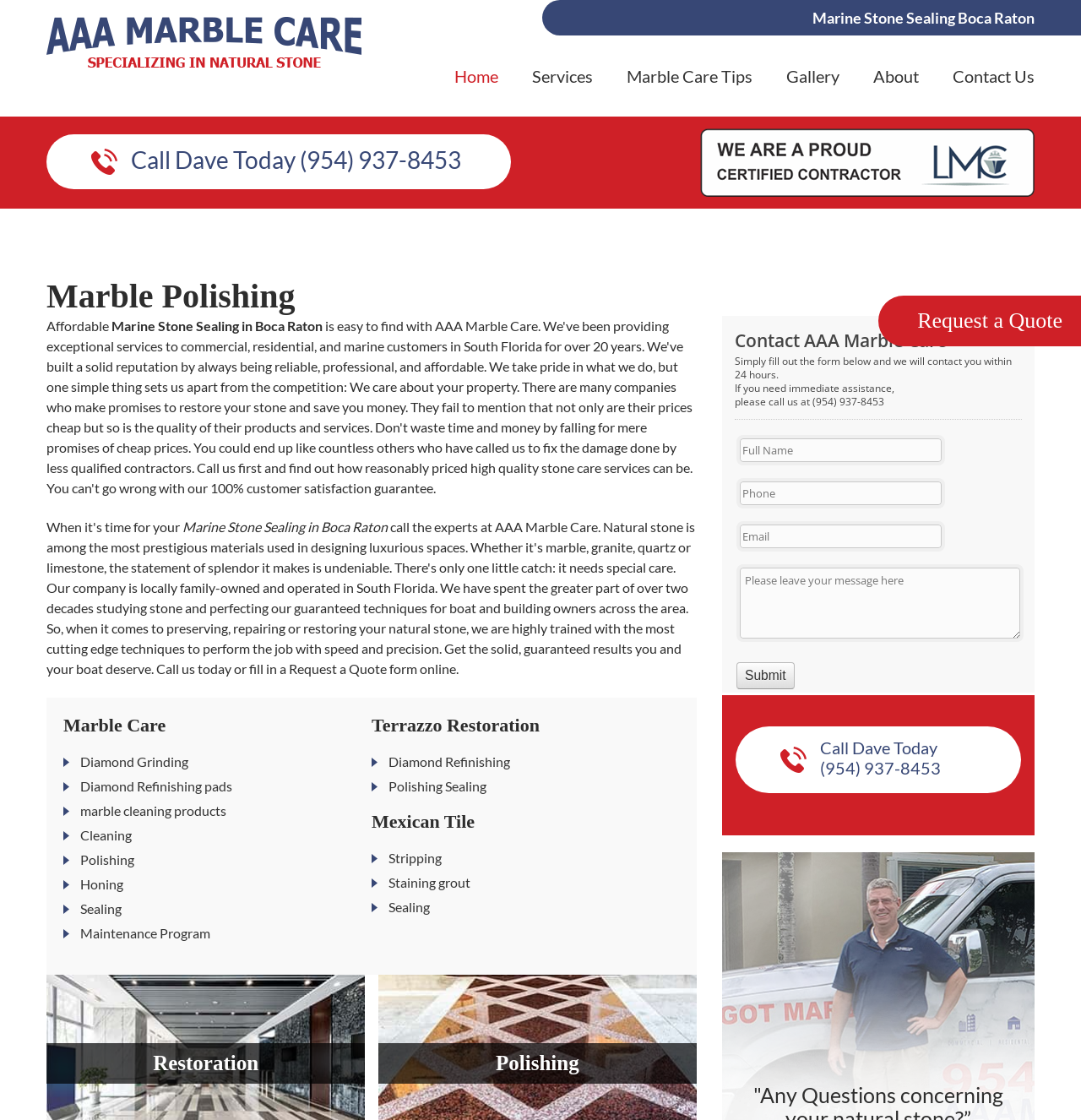Please pinpoint the bounding box coordinates for the region I should click to adhere to this instruction: "Click the 'Services' link".

[0.492, 0.059, 0.548, 0.104]